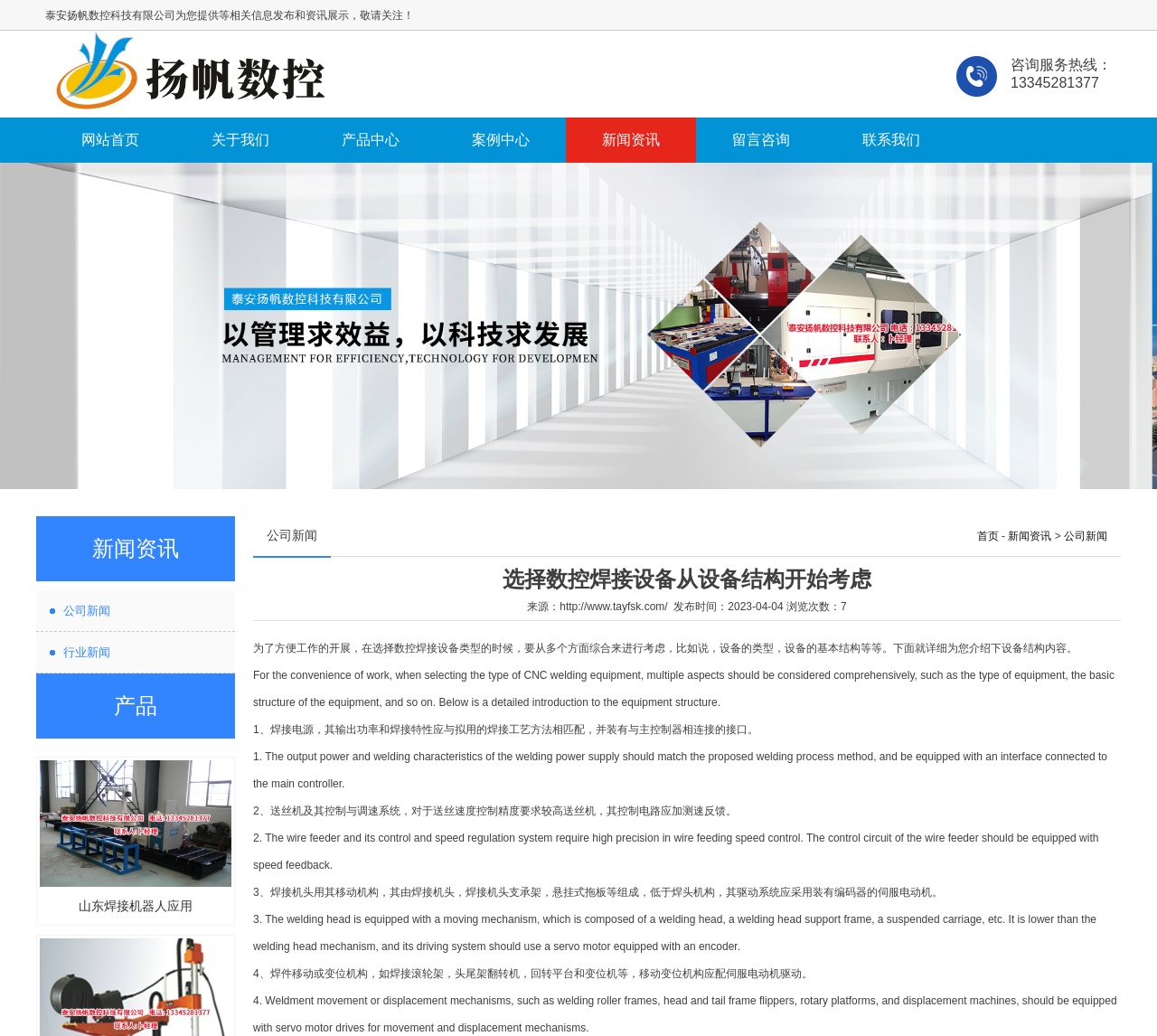Please identify the bounding box coordinates of the clickable element to fulfill the following instruction: "Visit the website homepage". The coordinates should be four float numbers between 0 and 1, i.e., [left, top, right, bottom].

[0.039, 0.113, 0.152, 0.157]